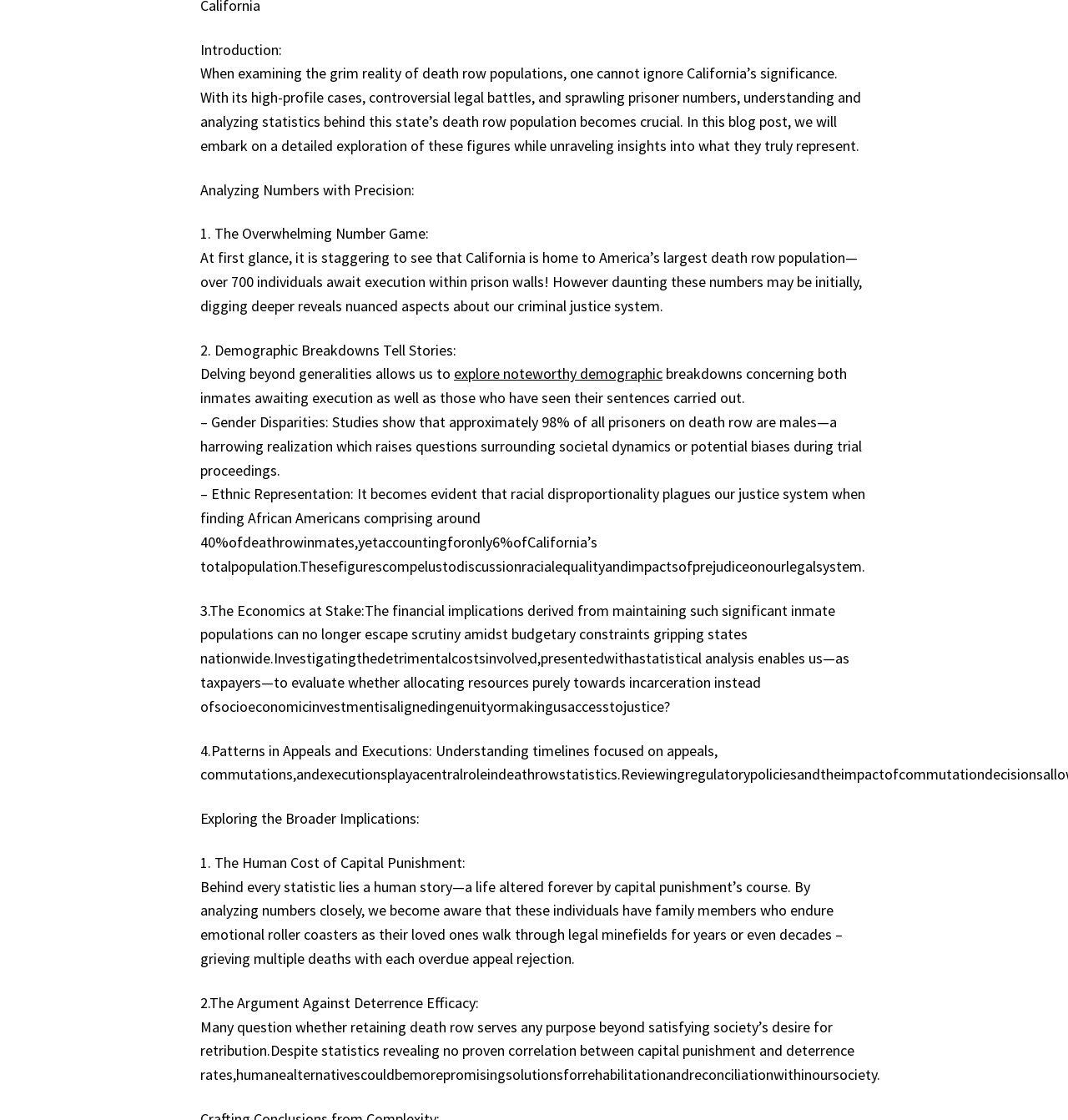Kindly provide the bounding box coordinates of the section you need to click on to fulfill the given instruction: "Check Copyright".

[0.352, 0.957, 0.568, 0.971]